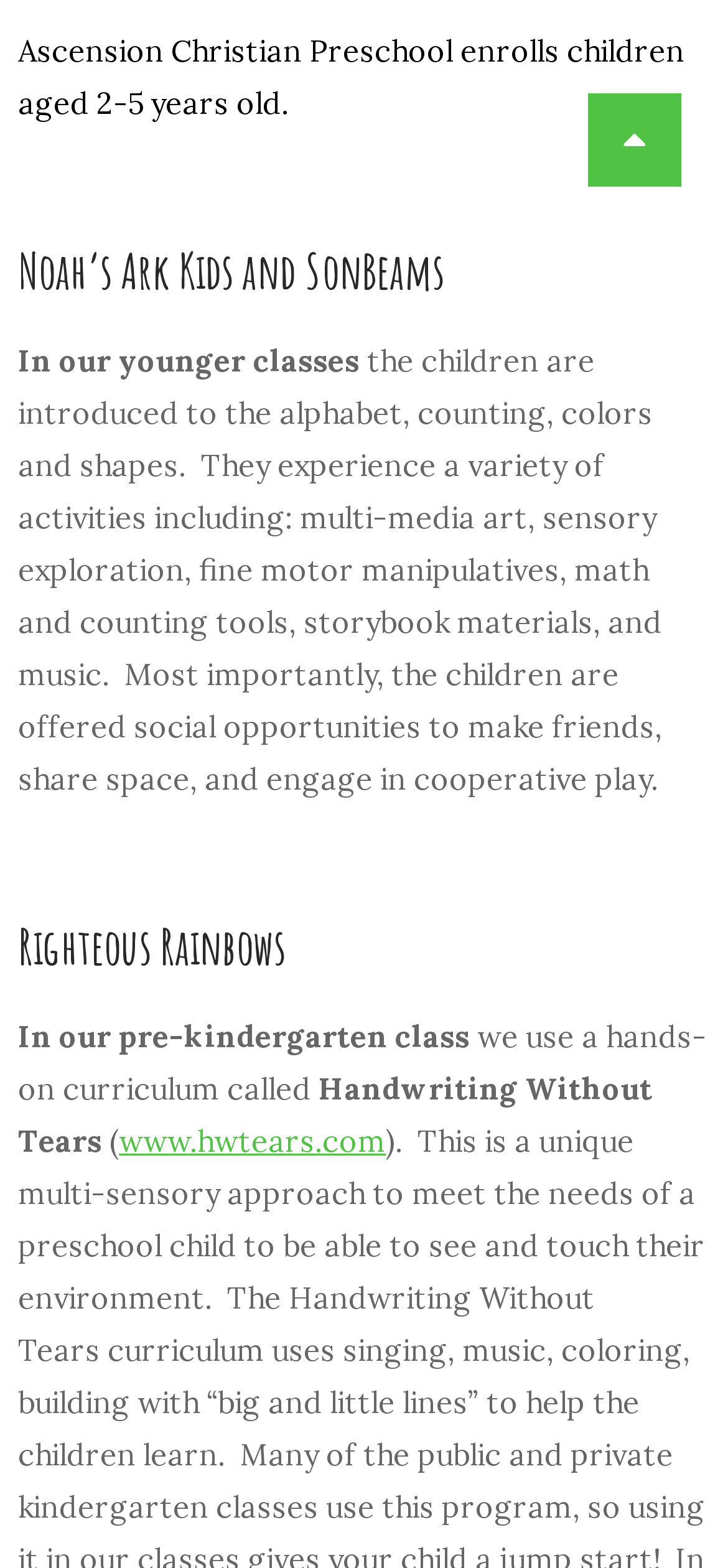Answer the question in one word or a short phrase:
What is the name of the program mentioned alongside Noah's Ark Kids?

SonBeams